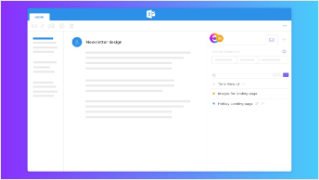Please give a succinct answer using a single word or phrase:
What is the purpose of the interface?

Manage tasks and workflow